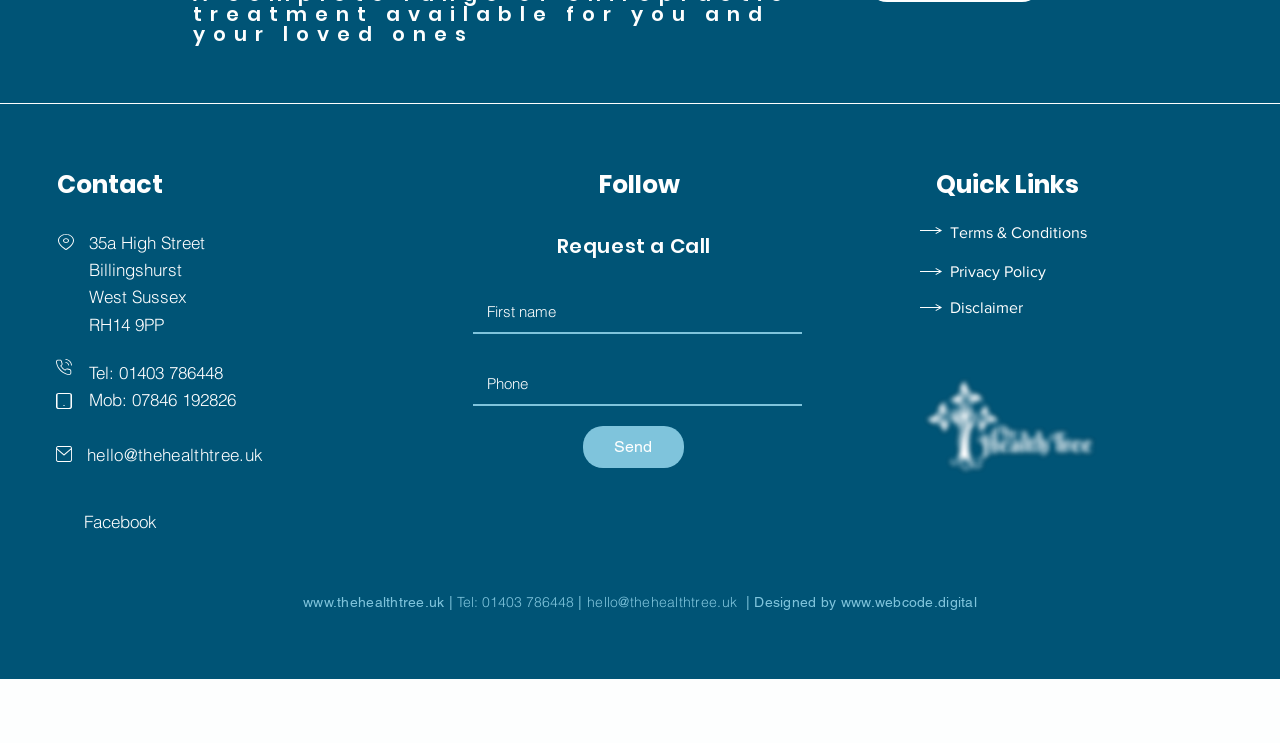Please specify the bounding box coordinates of the clickable region necessary for completing the following instruction: "Click the 'Facebook' link". The coordinates must consist of four float numbers between 0 and 1, i.e., [left, top, right, bottom].

[0.066, 0.689, 0.123, 0.715]